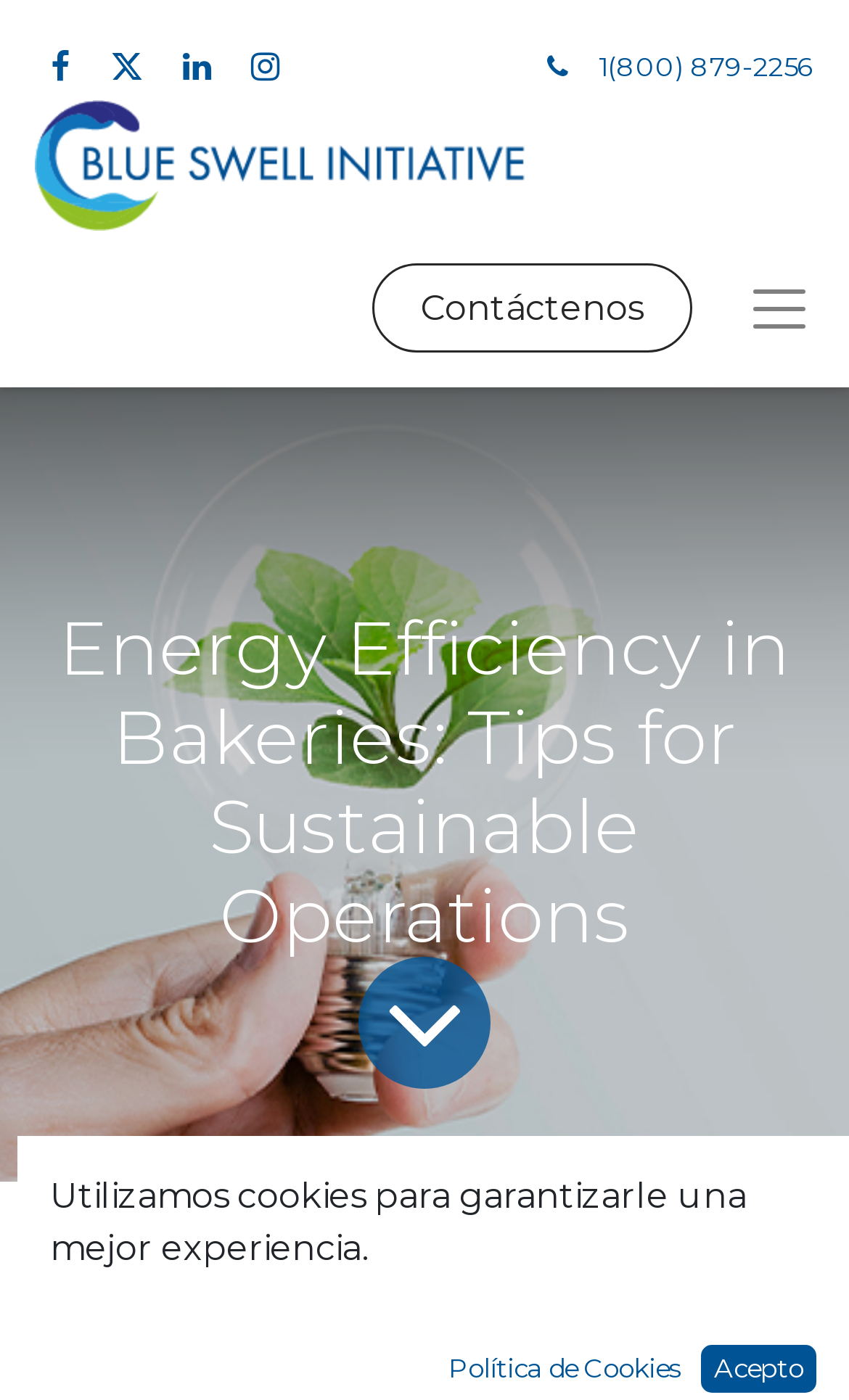Identify the bounding box coordinates for the UI element described as follows: "1(800) 879-2256". Ensure the coordinates are four float numbers between 0 and 1, formatted as [left, top, right, bottom].

[0.705, 0.036, 0.959, 0.06]